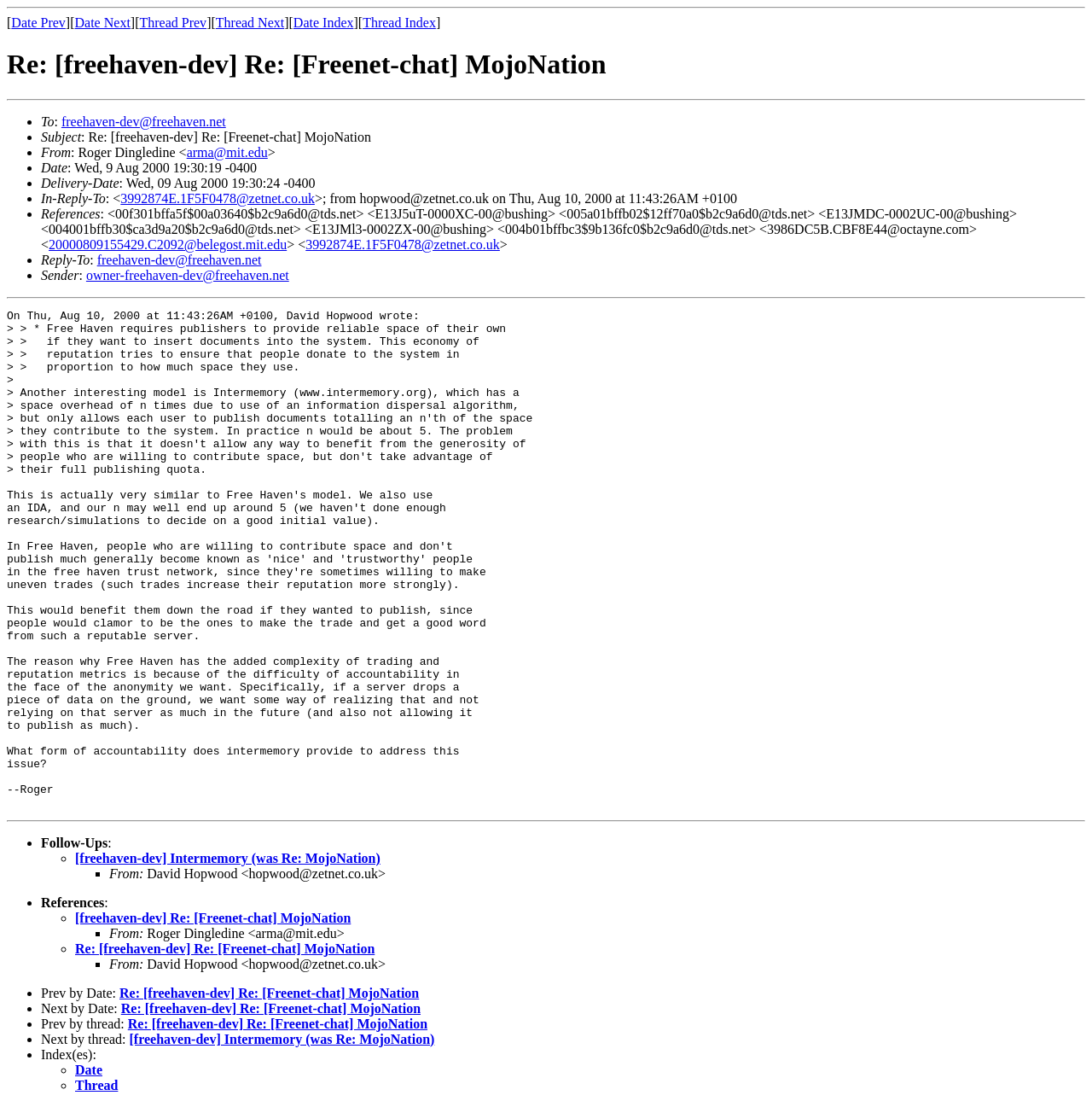Please determine the bounding box coordinates of the element's region to click for the following instruction: "Follow the thread 'Re: [freehaven-dev] Re: [Freenet-chat] MojoNation'".

[0.069, 0.769, 0.348, 0.782]